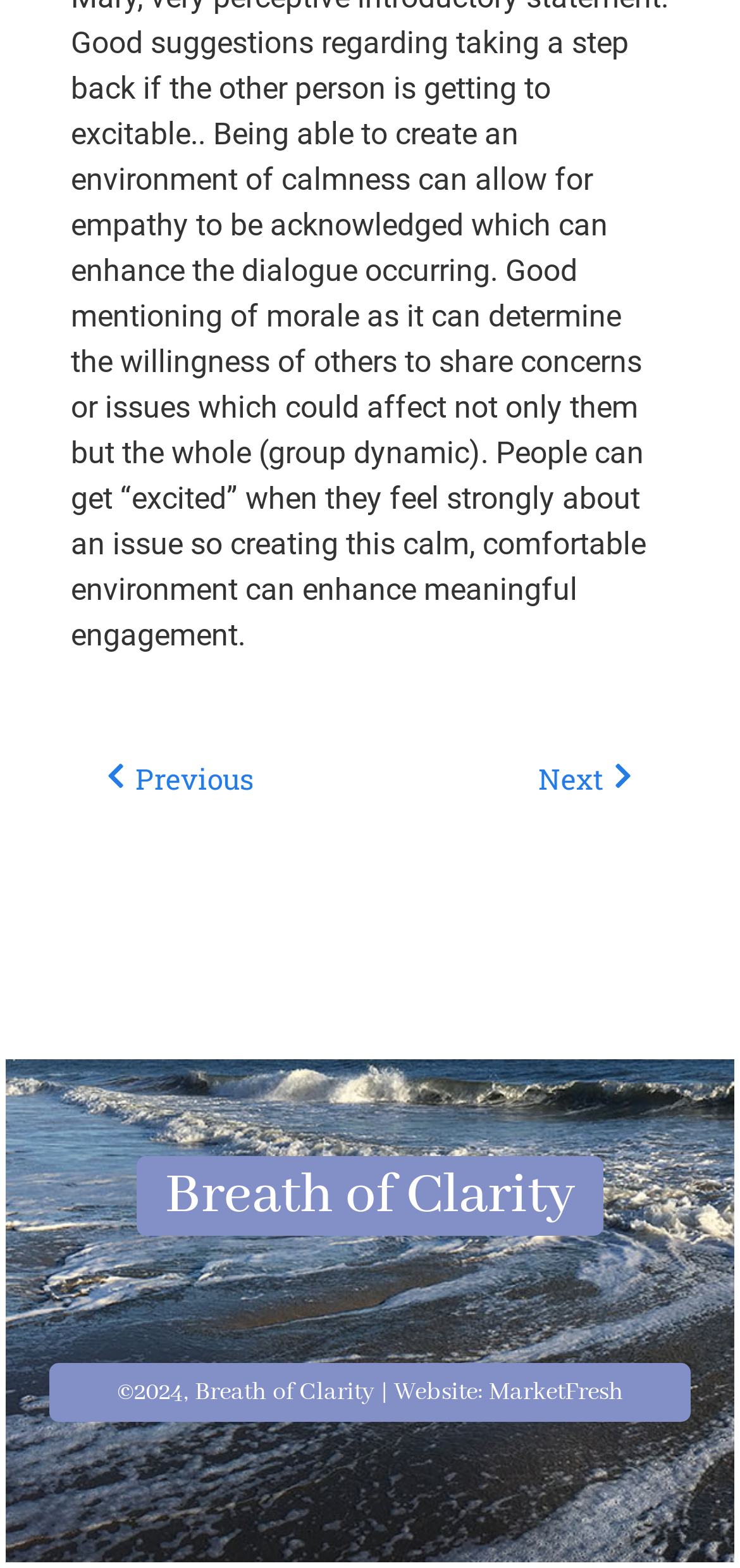Answer the question briefly using a single word or phrase: 
What is the purpose of the 'Breath of Clarity' link?

Homepage